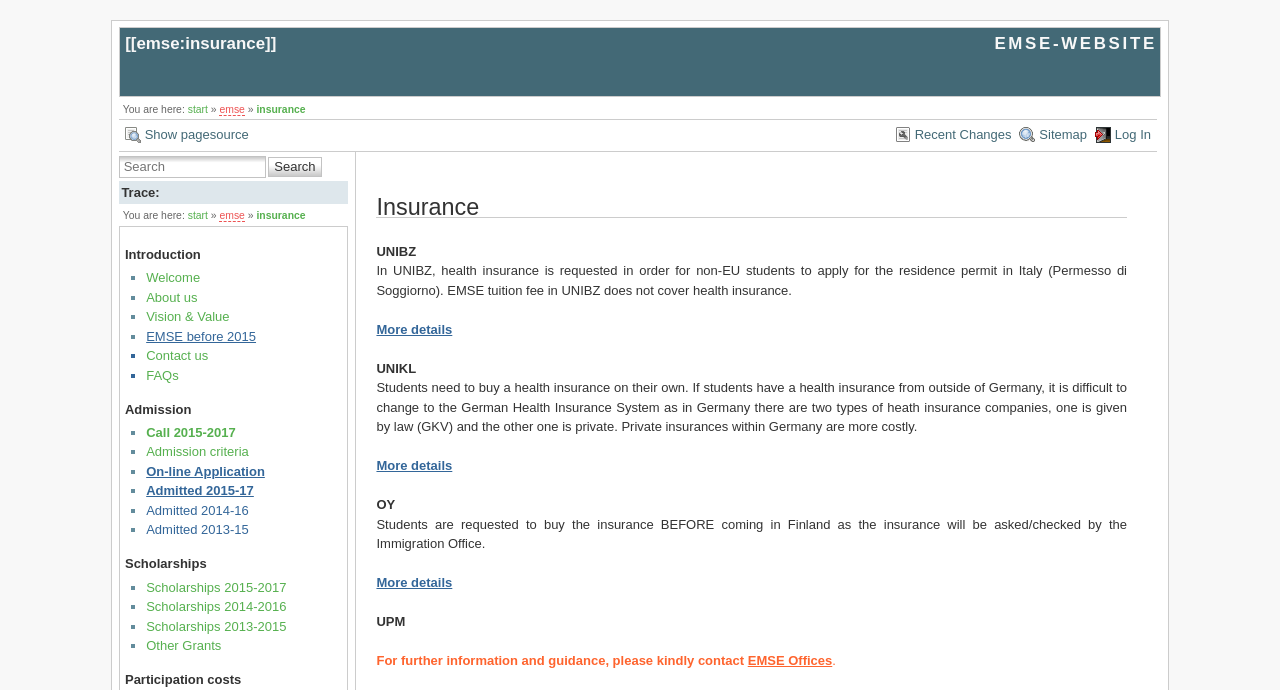Provide the bounding box coordinates for the UI element that is described by this text: "Recent Changes". The coordinates should be in the form of four float numbers between 0 and 1: [left, top, right, bottom].

[0.699, 0.177, 0.79, 0.216]